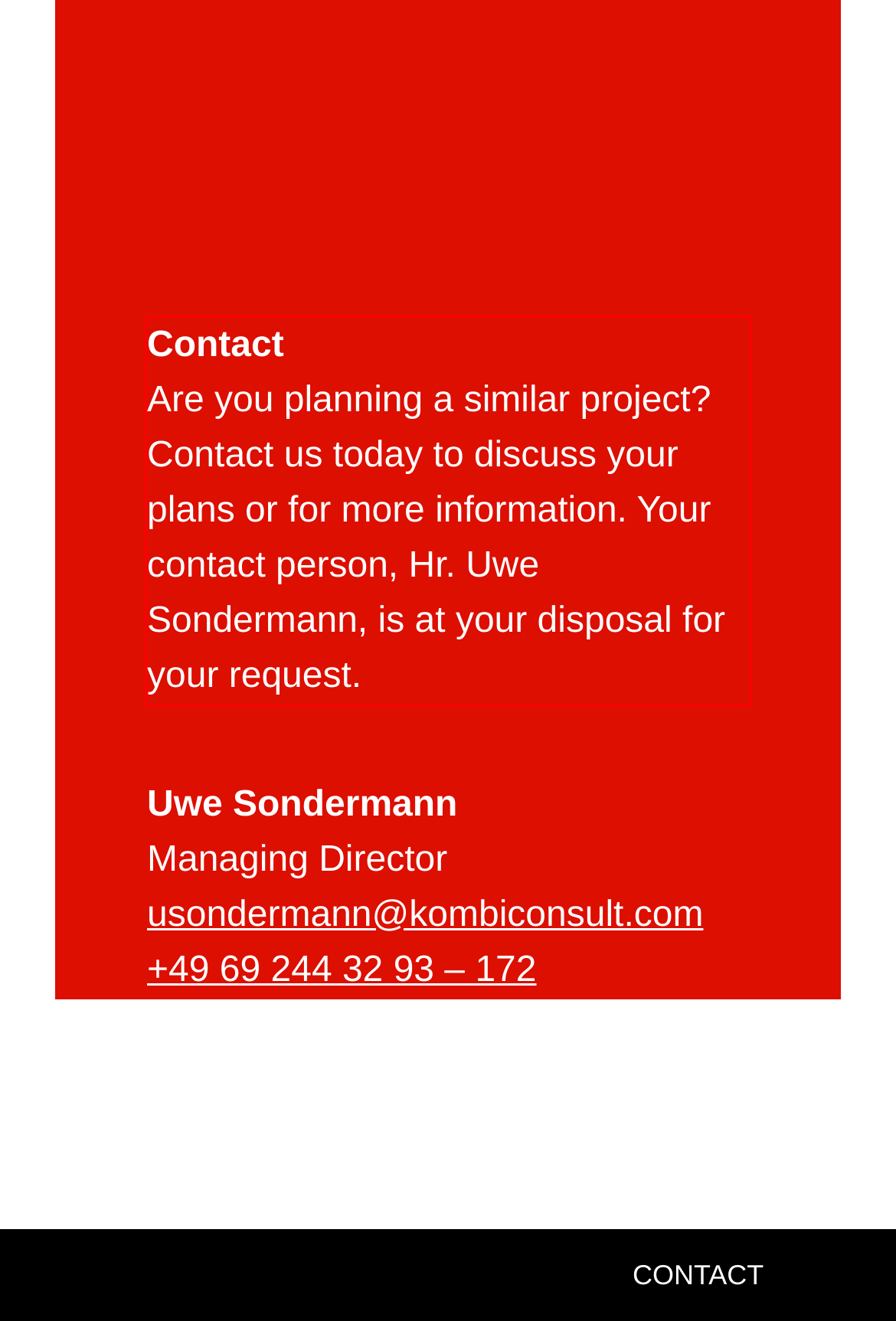Given a screenshot of a webpage with a red bounding box, please identify and retrieve the text inside the red rectangle.

Contact Are you planning a similar project? Contact us today to discuss your plans or for more information. Your contact person, Hr. Uwe Sondermann, is at your disposal for your request.